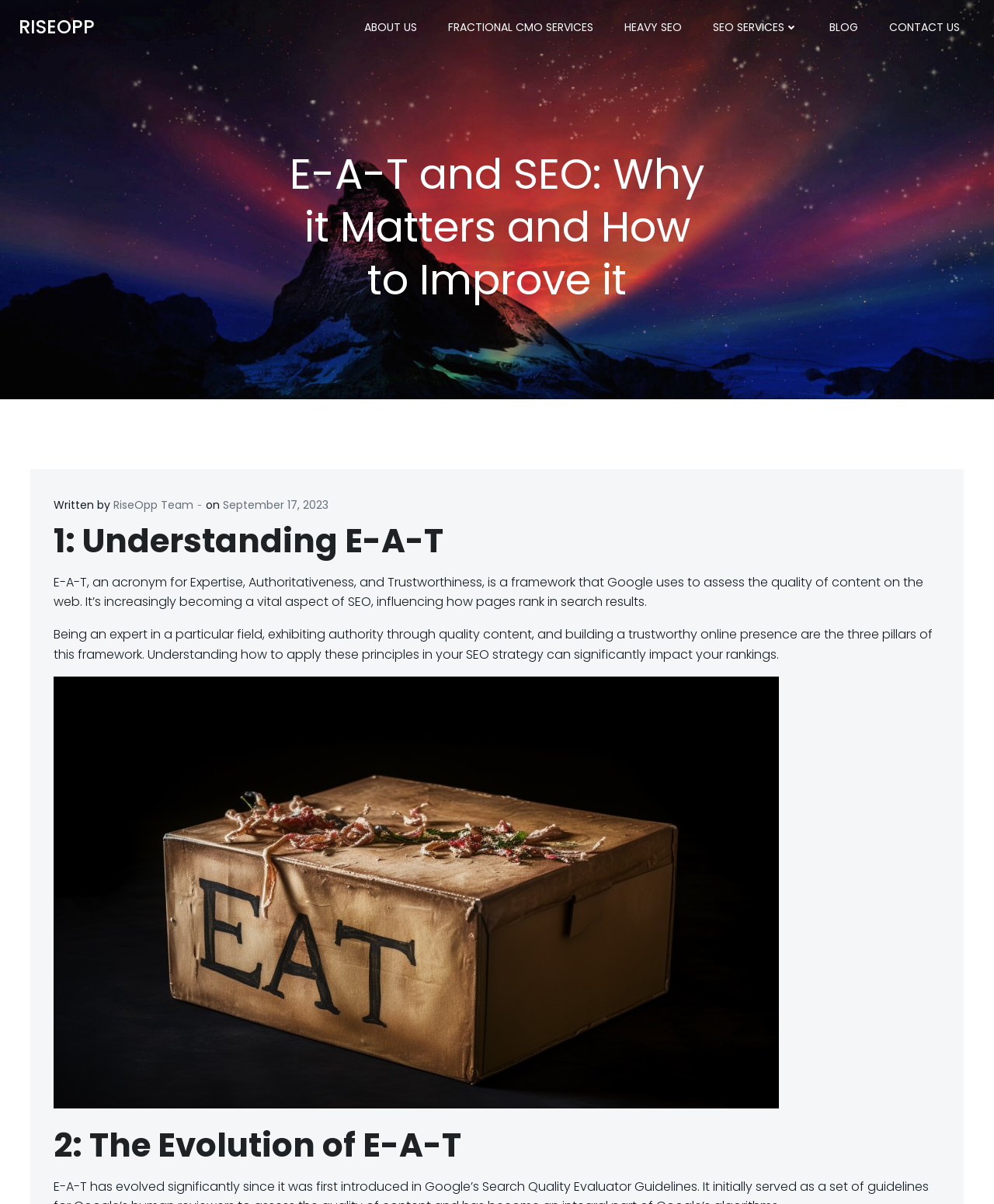Please find the bounding box coordinates of the element that you should click to achieve the following instruction: "visit the blog". The coordinates should be presented as four float numbers between 0 and 1: [left, top, right, bottom].

[0.834, 0.016, 0.863, 0.029]